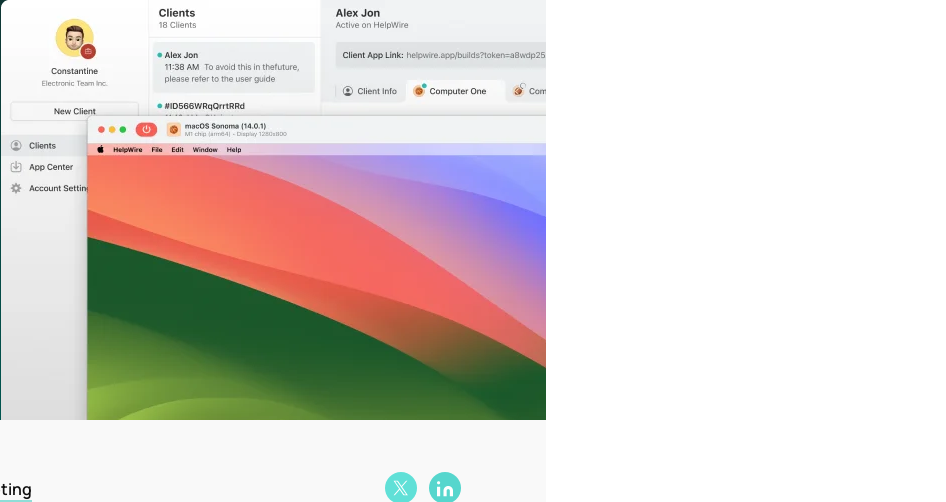Examine the screenshot and answer the question in as much detail as possible: How many clients are connected to the current user?

The number of clients connected to the current user can be found on the left side of the interface, where it is highlighted that the current user has eighteen clients connected.